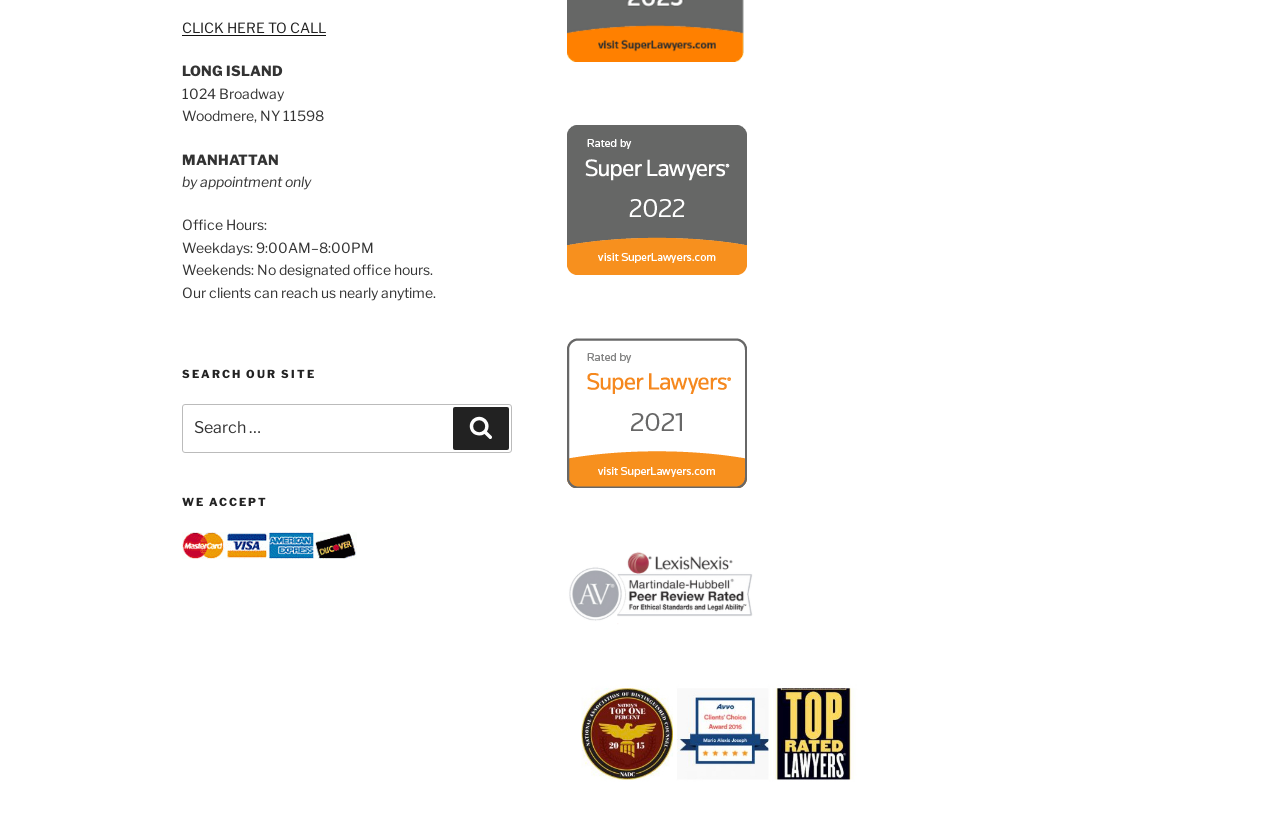Provide a brief response in the form of a single word or phrase:
What is the purpose of the search box?

To search the site